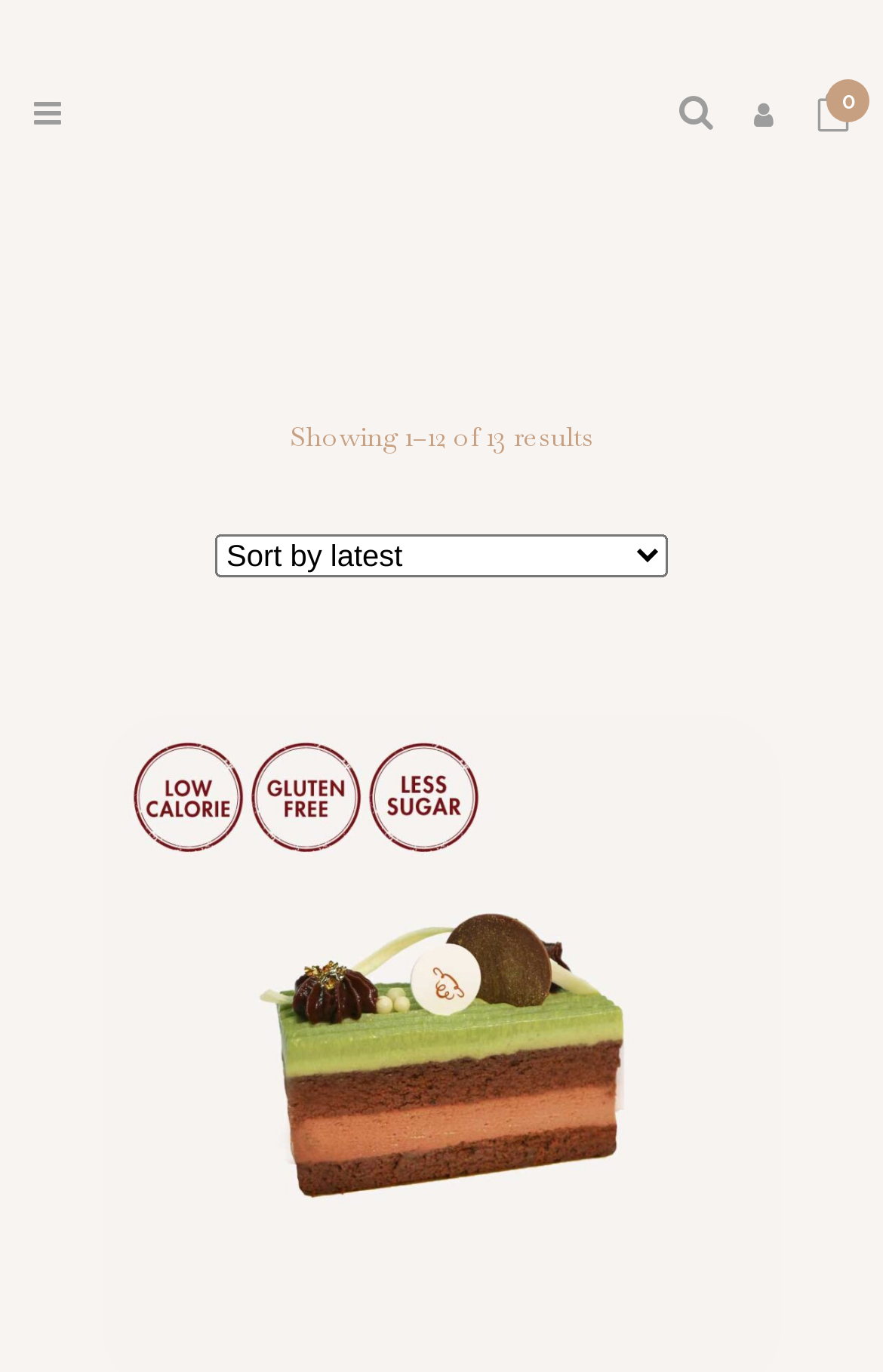Using the image as a reference, answer the following question in as much detail as possible:
What is the function of the combobox?

The combobox is labeled as 'Shop order' and has a popup menu, suggesting that it allows users to sort the shop's products in a specific order.